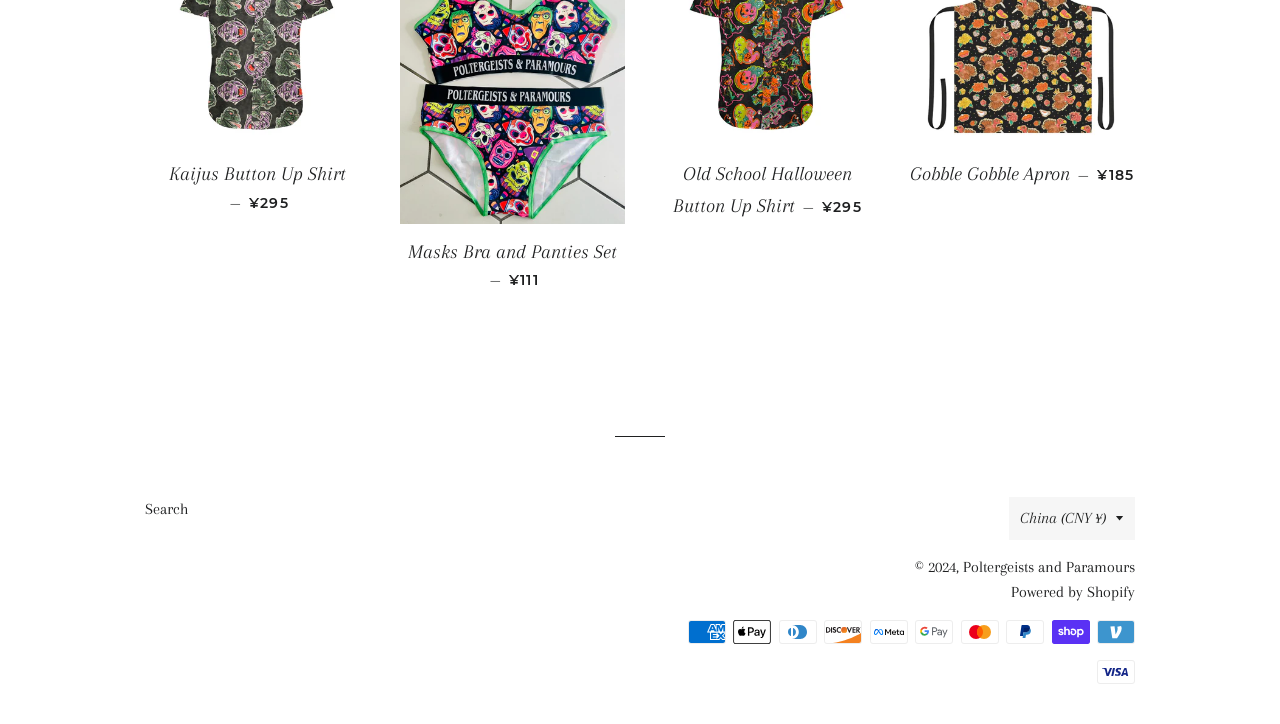What is the price of the Kaijus Button Up Shirt?
Please use the image to deliver a detailed and complete answer.

The price of the Kaijus Button Up Shirt can be found in the link element with the text 'Kaijus Button Up Shirt— REGULAR PRICE ¥295'. The price is ¥295.